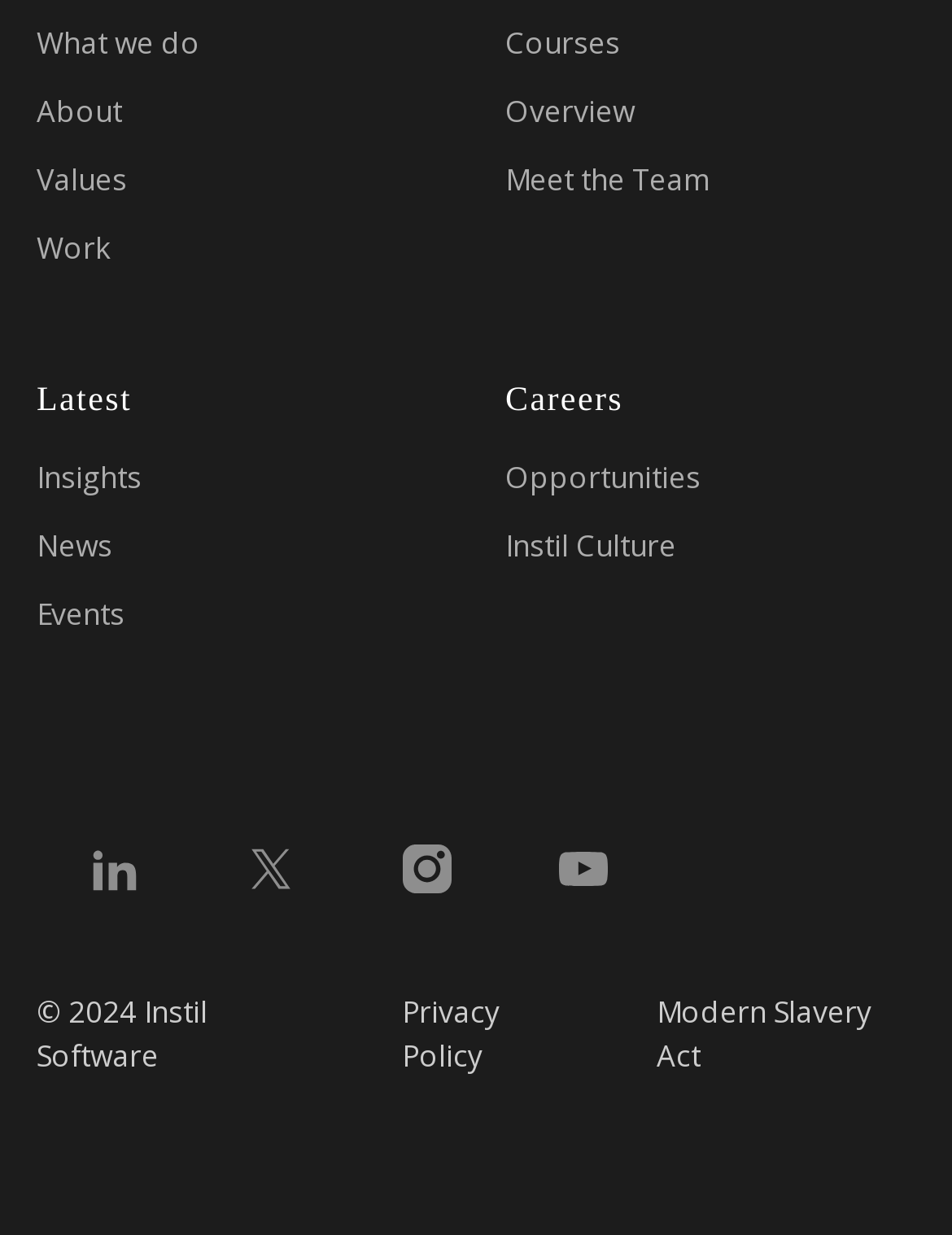Locate the bounding box coordinates of the area to click to fulfill this instruction: "Click on What we do". The bounding box should be presented as four float numbers between 0 and 1, in the order [left, top, right, bottom].

[0.038, 0.017, 0.21, 0.05]